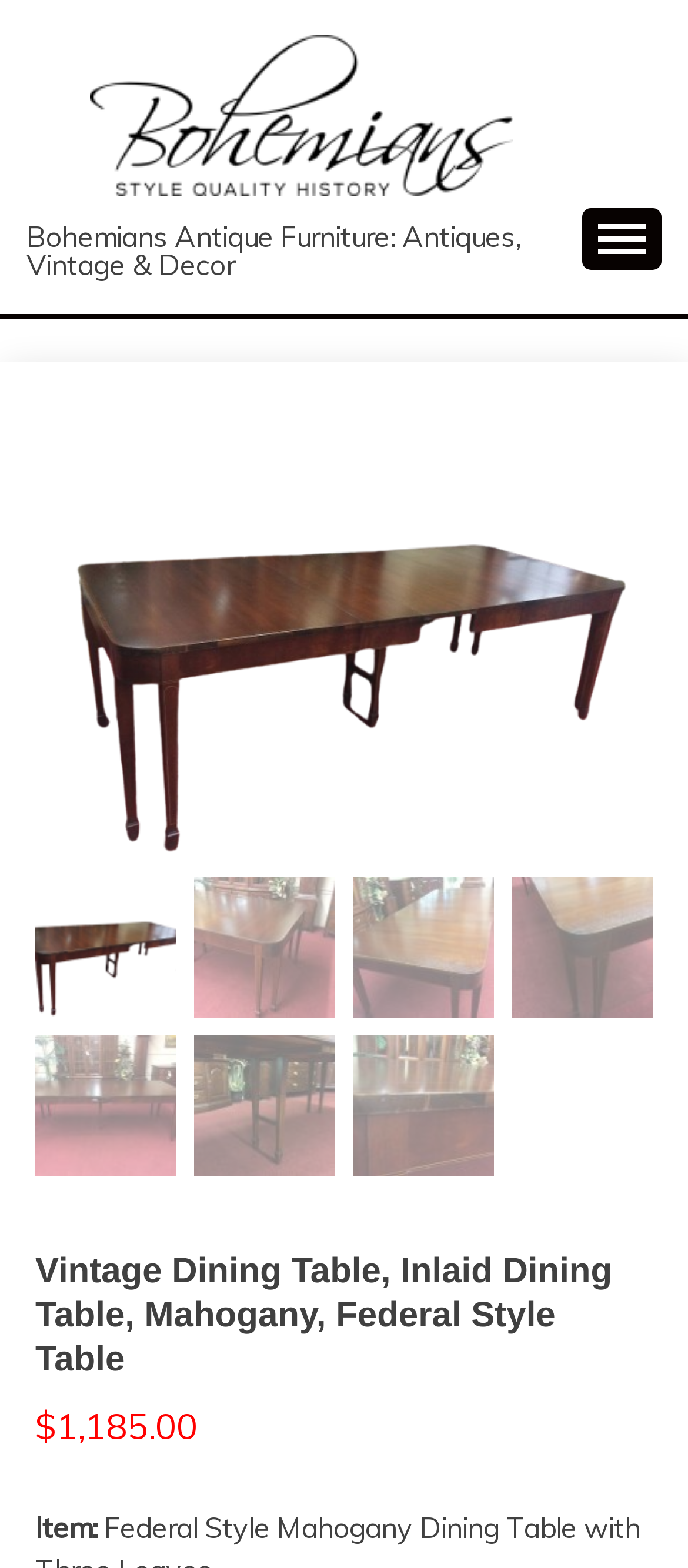Determine the main headline of the webpage and provide its text.

Vintage Dining Table, Inlaid Dining Table, Mahogany, Federal Style Table